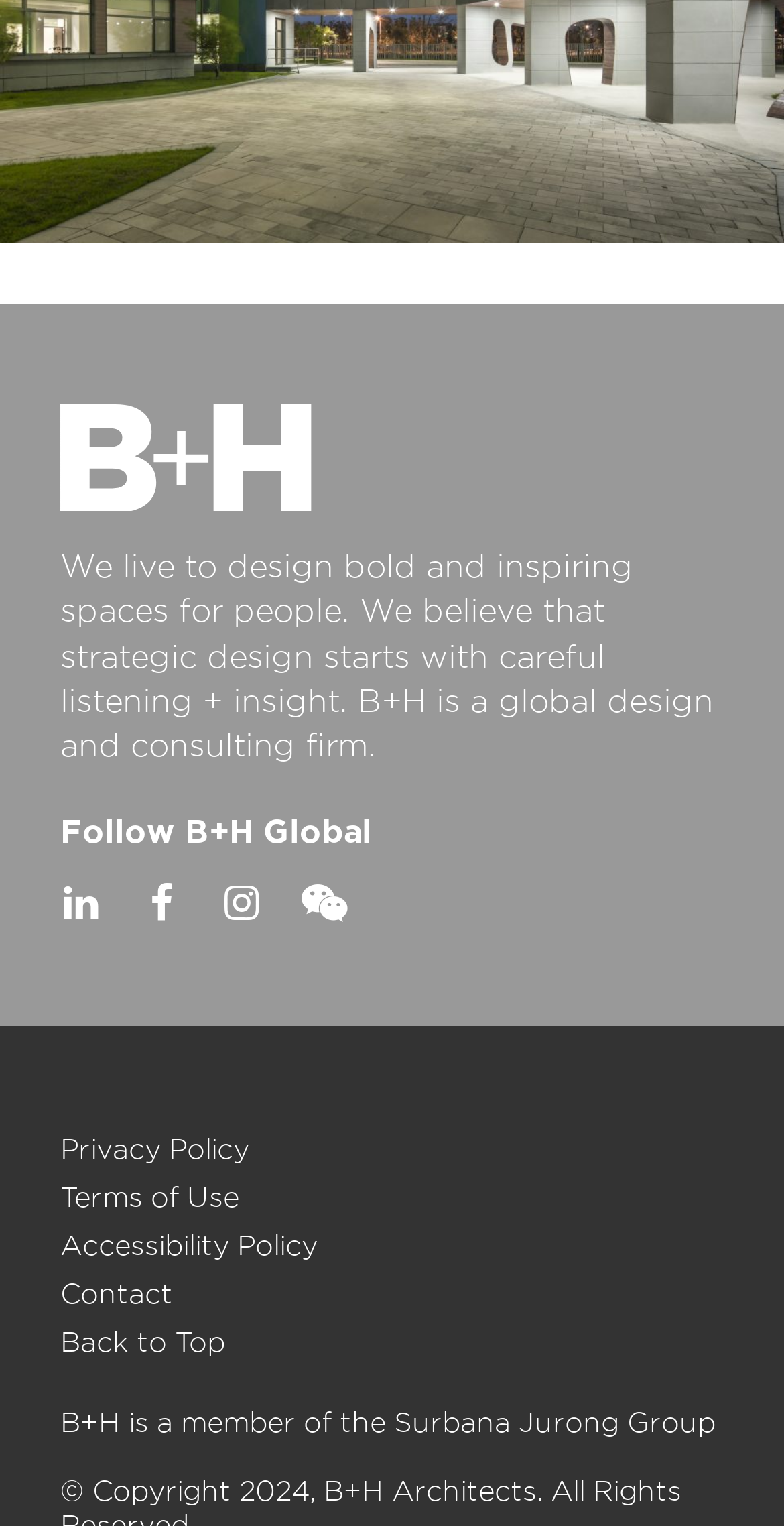Determine the bounding box coordinates for the area that needs to be clicked to fulfill this task: "Contact the website administrator". The coordinates must be given as four float numbers between 0 and 1, i.e., [left, top, right, bottom].

None